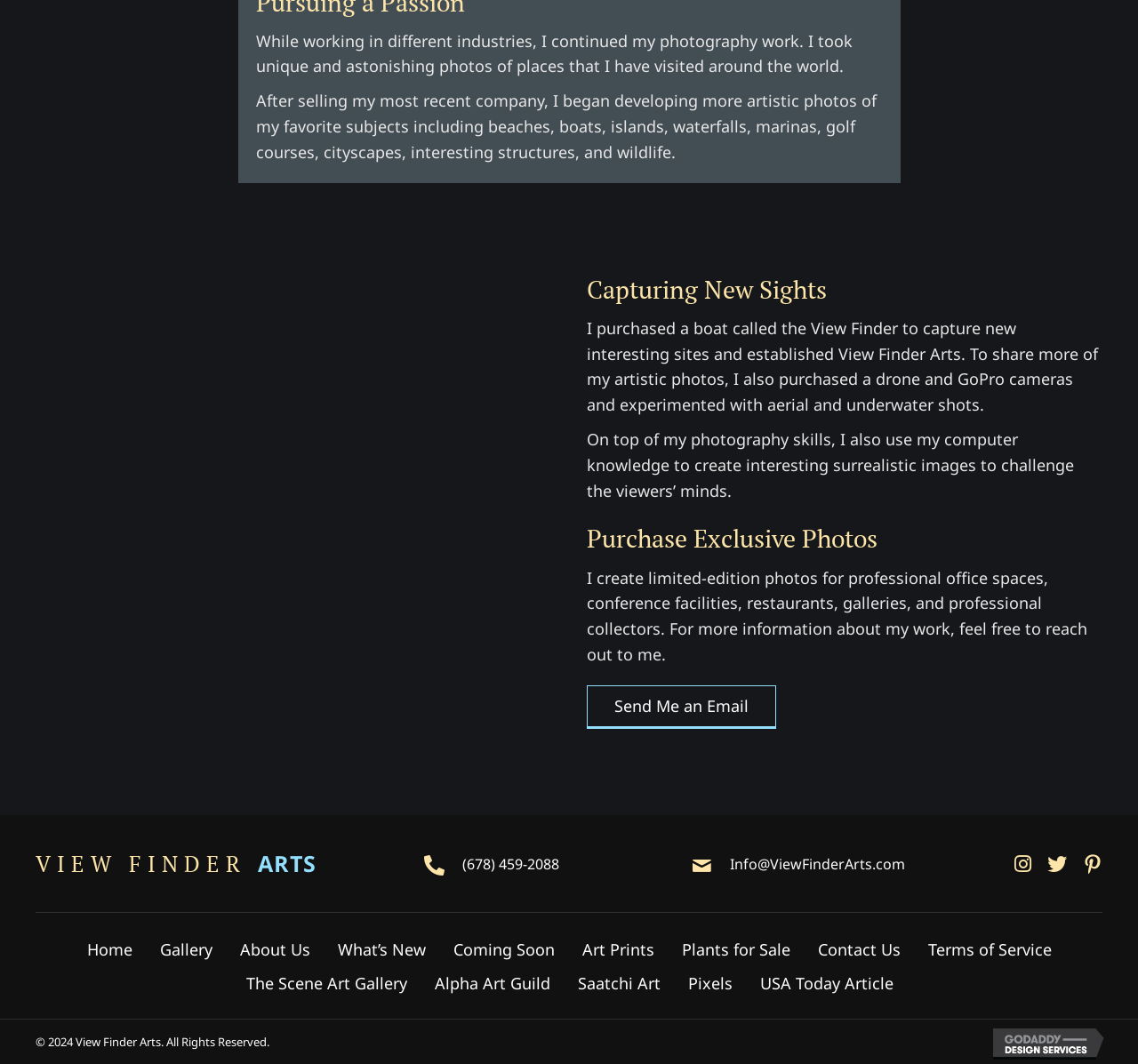Please give a short response to the question using one word or a phrase:
What is the photographer's favorite subject?

beaches, boats, islands